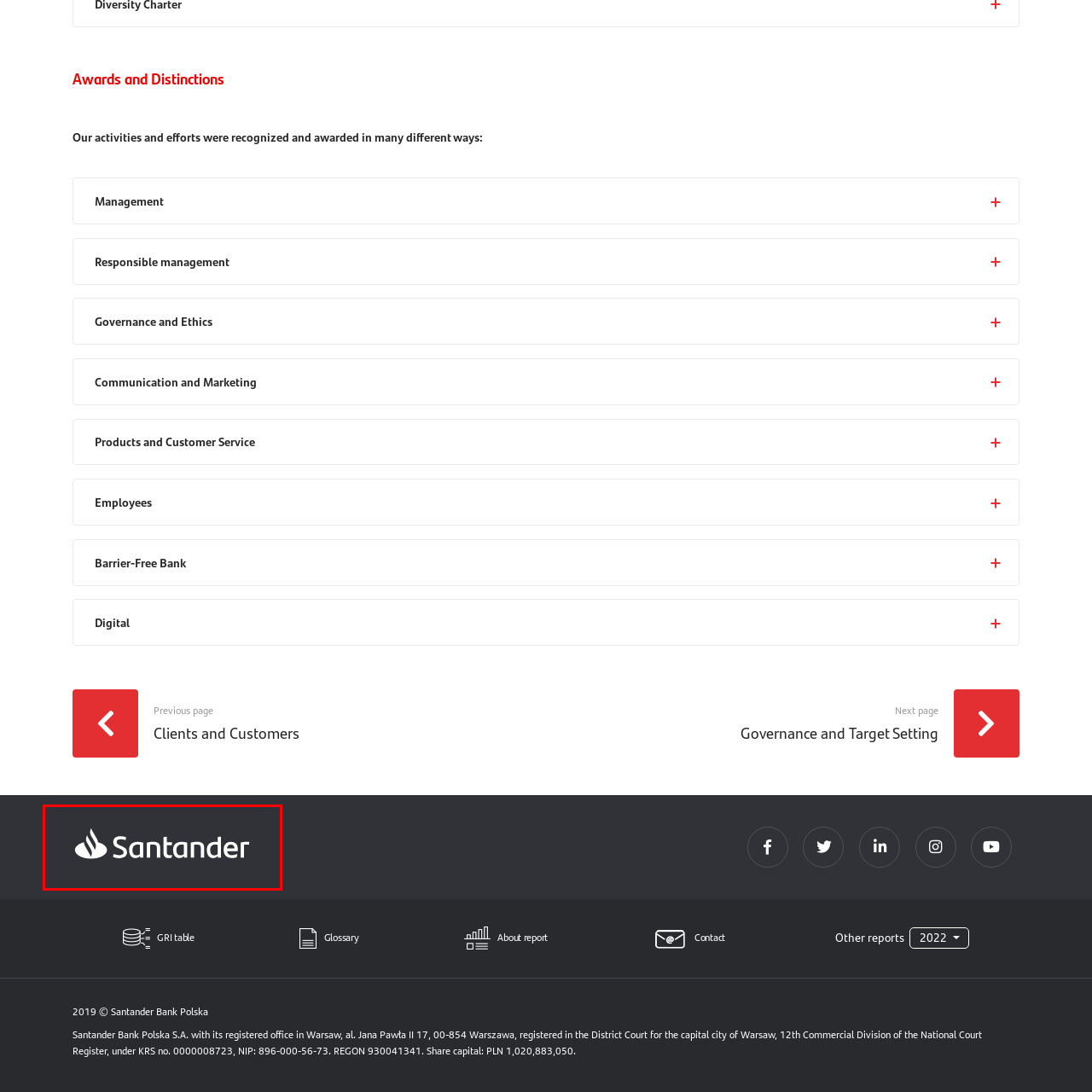Take a close look at the image marked with a red boundary and thoroughly answer the ensuing question using the information observed in the image:
What is the purpose of the links below the logo?

The website suggests connections to relevant links including social media platforms, indicating that the purpose of the links below the logo is to connect to social media.